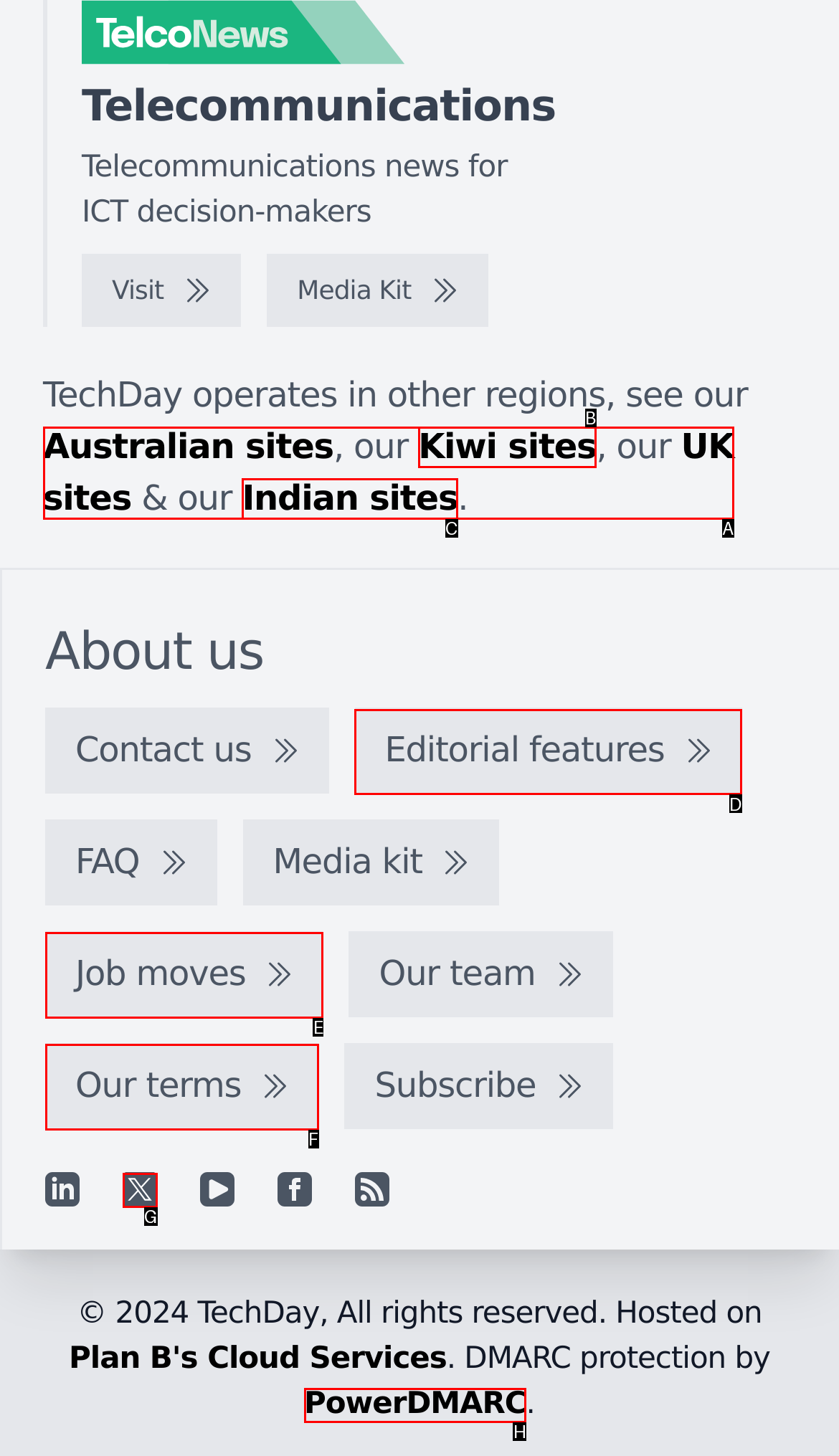From the given options, choose the one to complete the task: View the Editorial features
Indicate the letter of the correct option.

D